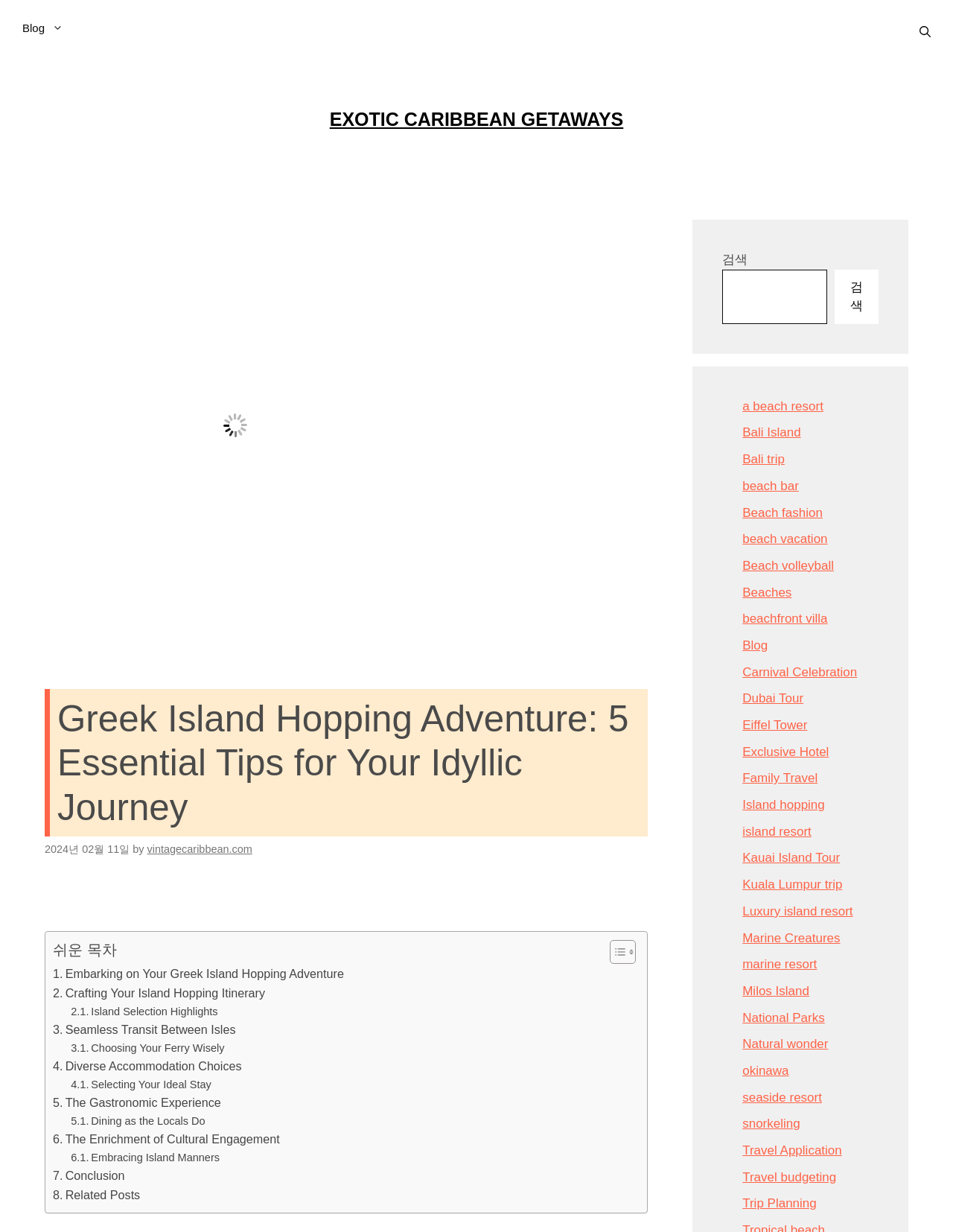Please identify the bounding box coordinates of the area I need to click to accomplish the following instruction: "Read the article 'Greek Island Hopping Adventure: 5 Essential Tips for Your Idyllic Journey'".

[0.047, 0.559, 0.68, 0.679]